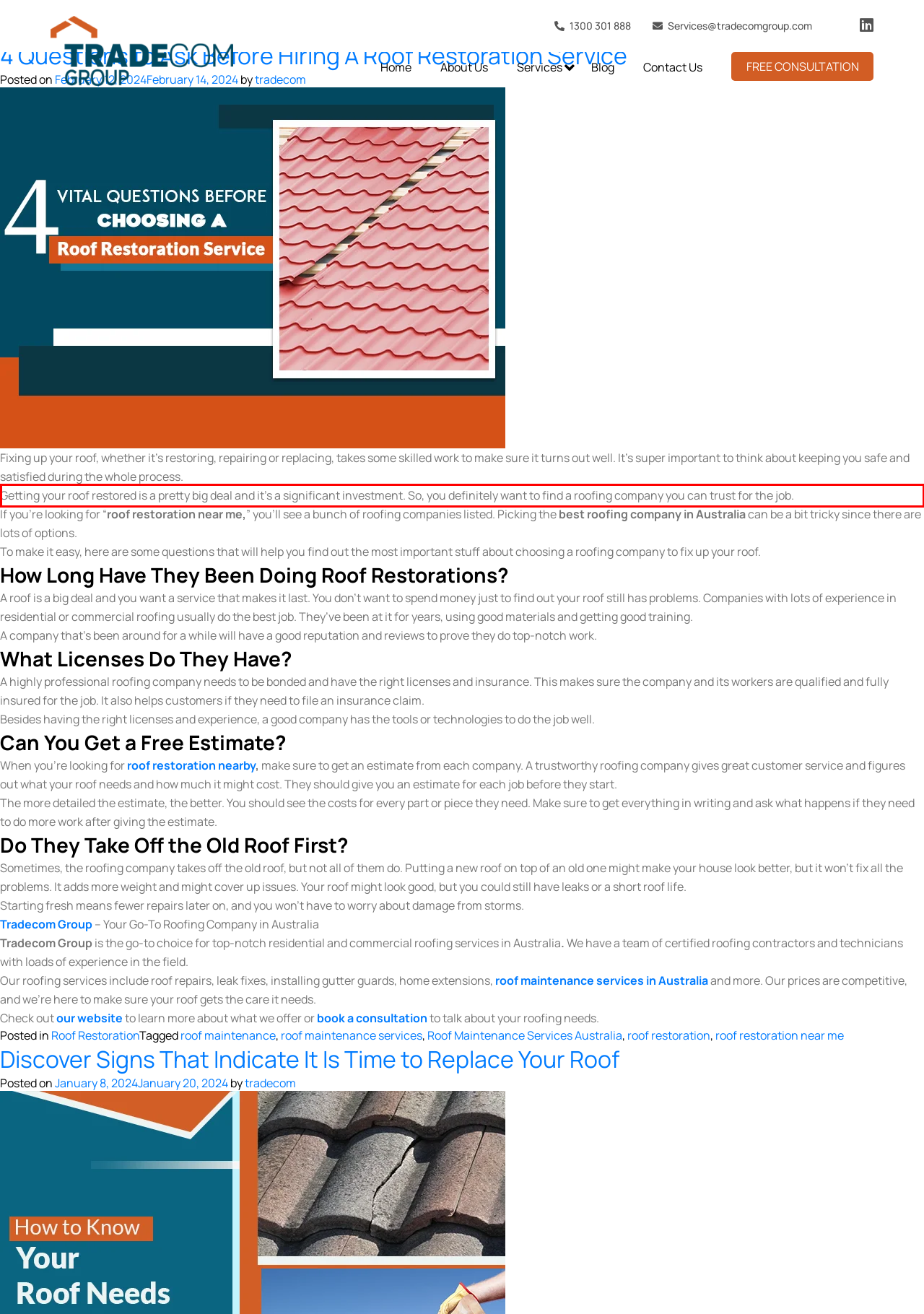Analyze the screenshot of the webpage and extract the text from the UI element that is inside the red bounding box.

Getting your roof restored is a pretty big deal and it’s a significant investment. So, you definitely want to find a roofing company you can trust for the job.